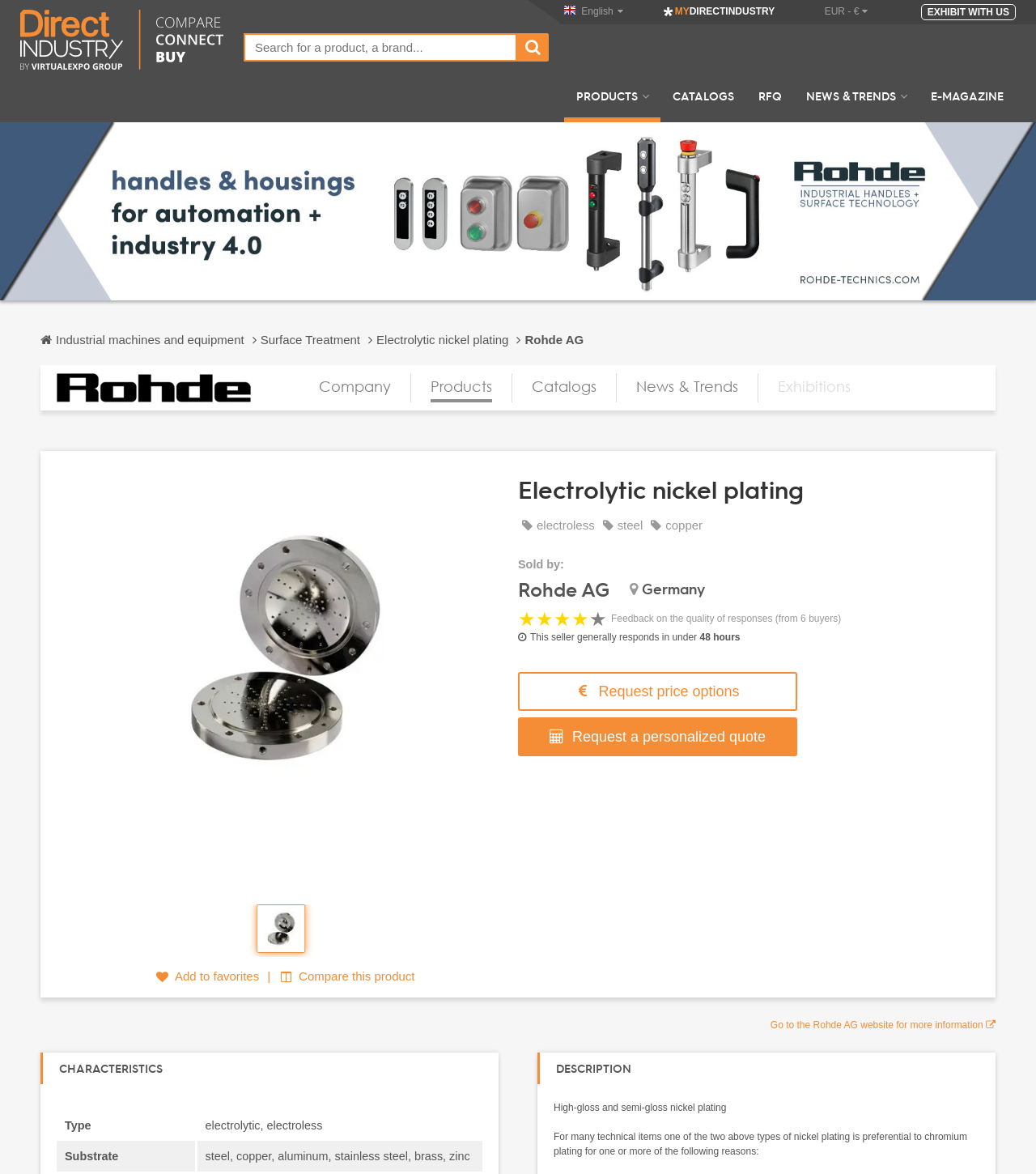Please identify and generate the text content of the webpage's main heading.

Electrolytic nickel plating
electrolesssteelcopper